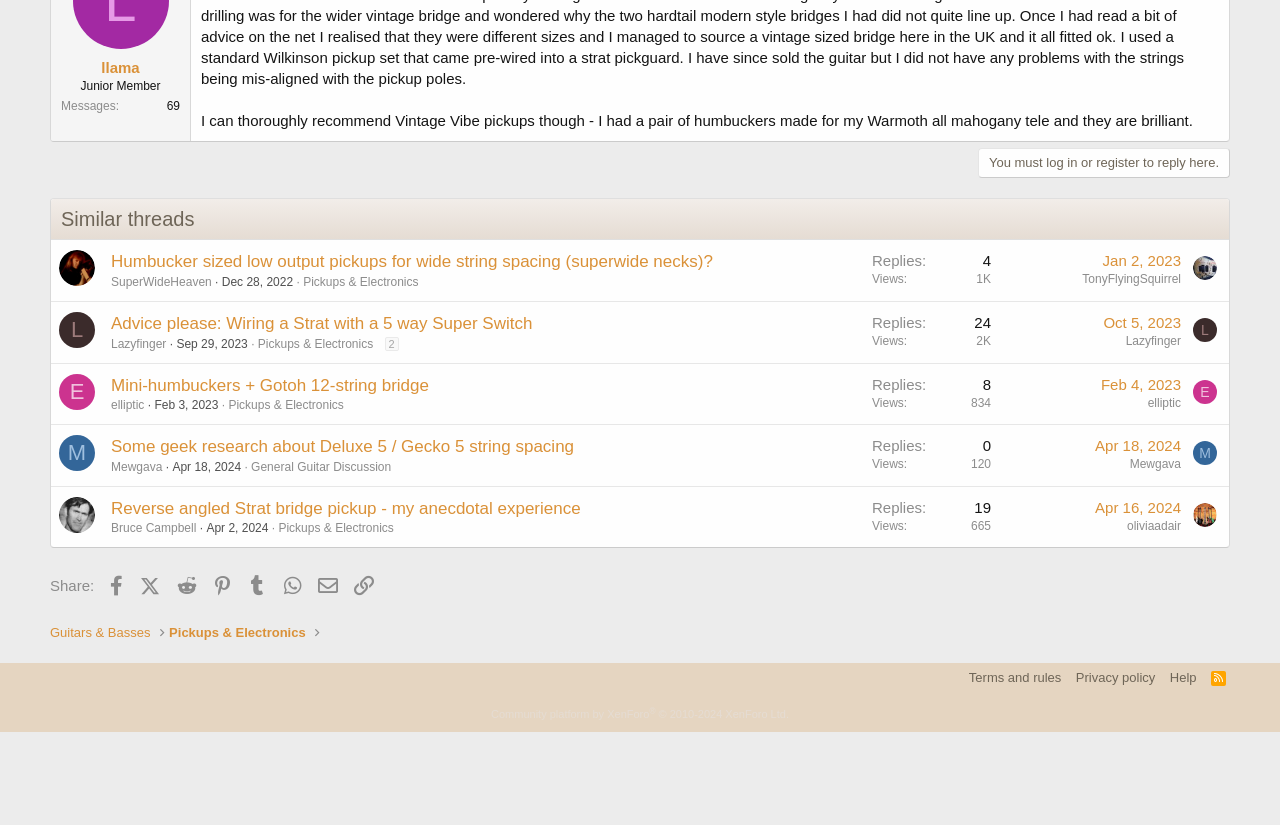Please specify the bounding box coordinates of the region to click in order to perform the following instruction: "Click on the 'llama' link".

[0.079, 0.071, 0.109, 0.092]